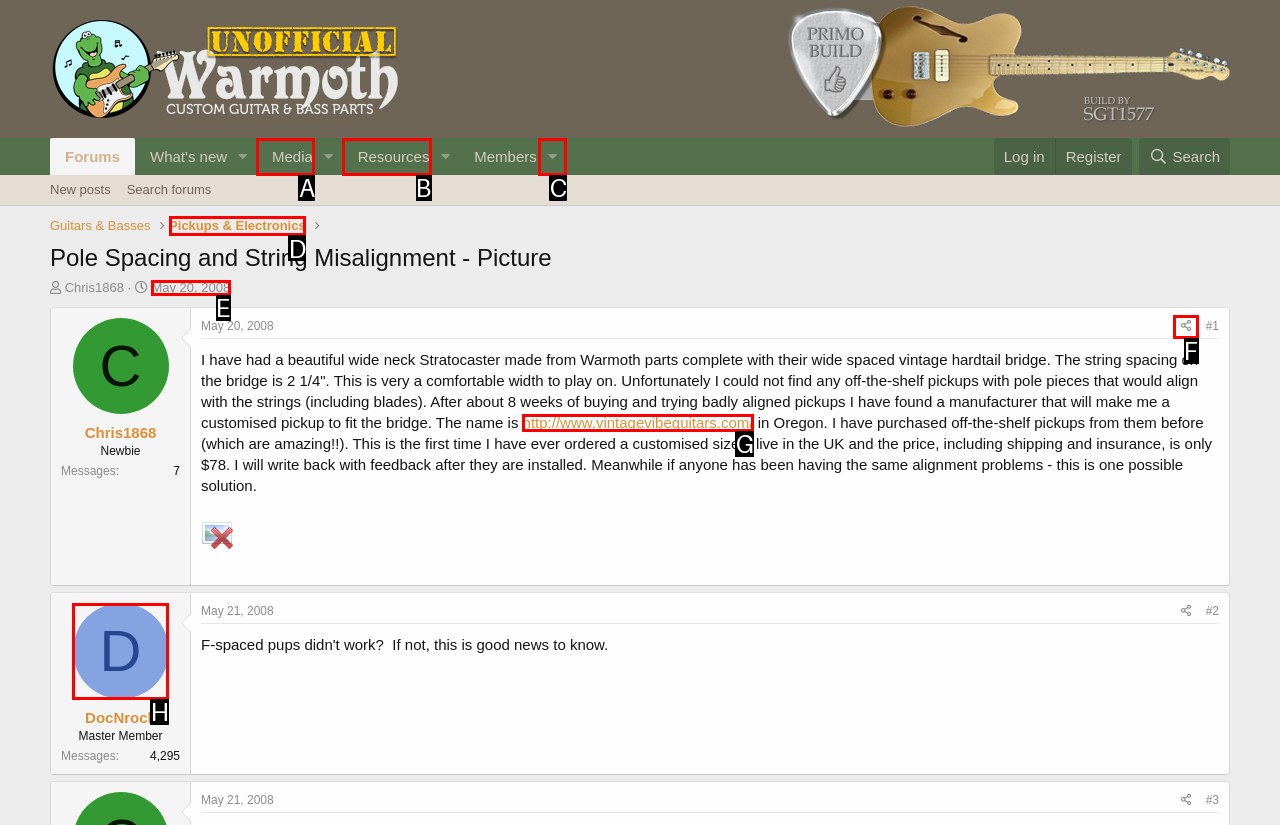Choose the HTML element to click for this instruction: Click on the 'Share' link Answer with the letter of the correct choice from the given options.

F